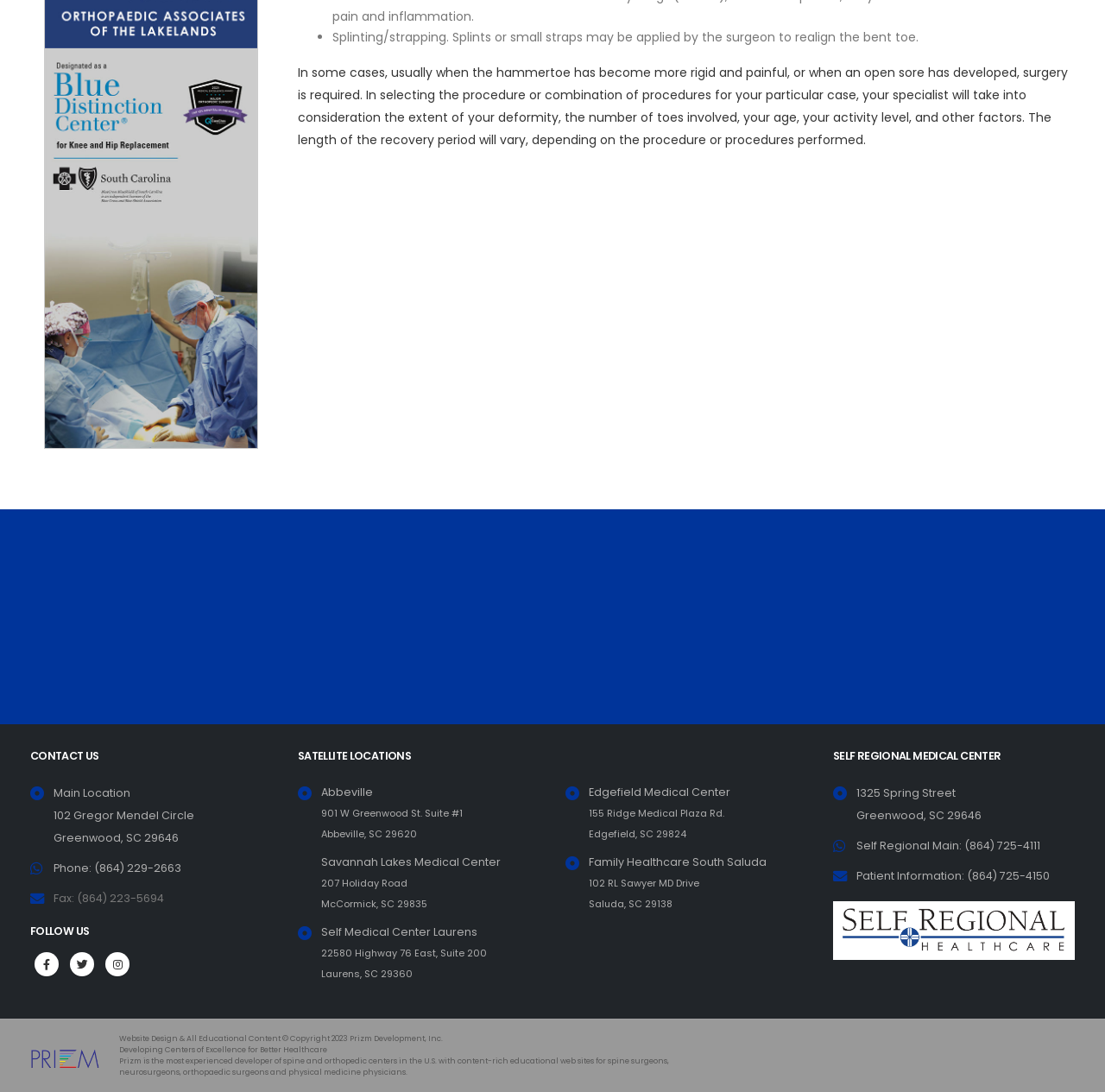What is the name of the company that designed the website?
Using the image as a reference, deliver a detailed and thorough answer to the question.

The webpage footer contains a copyright notice that mentions Prizm Development, Inc. as the developer of the website, and also displays their logo.